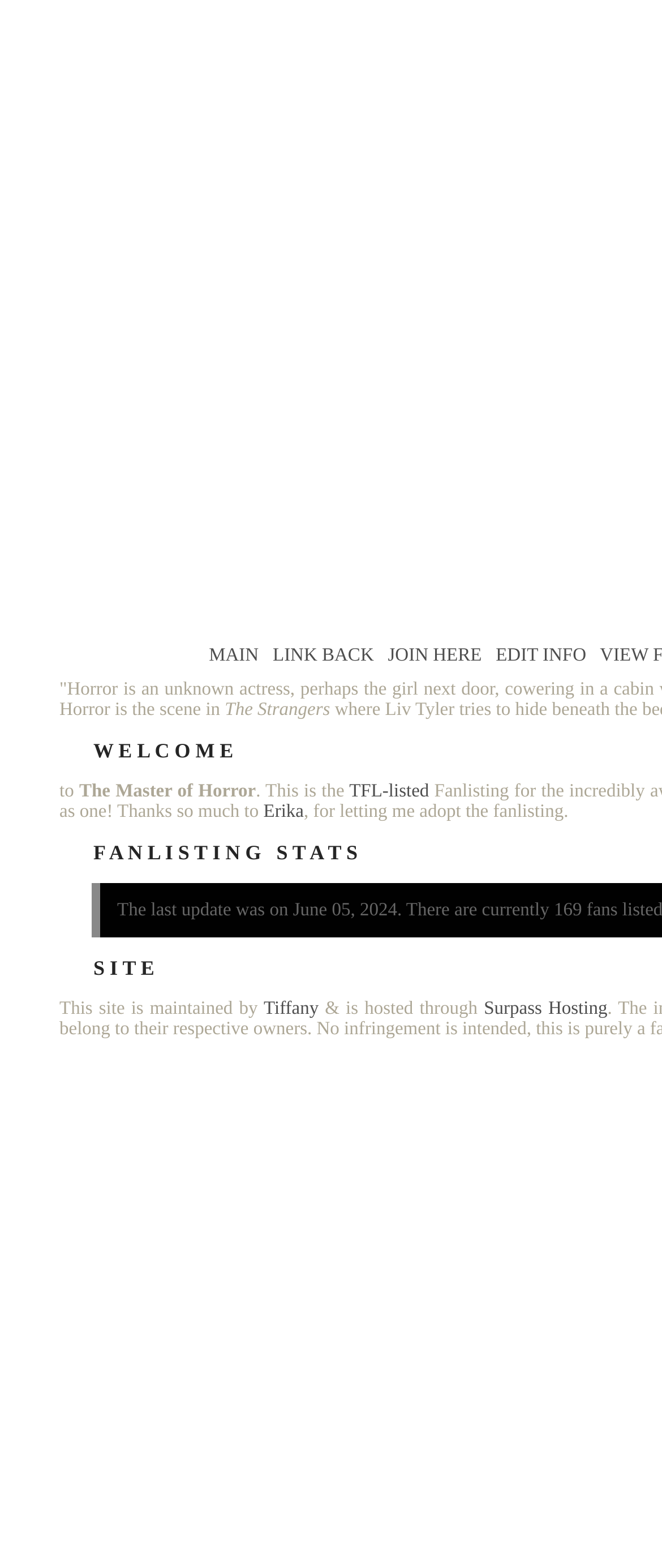What is the name of the person who adopted the fanlisting?
Give a thorough and detailed response to the question.

I found the answer by examining the StaticText element with the text 'Thanks so much to Erika' at coordinates [0.09, 0.511, 0.398, 0.524]. This text implies that Erika is the person who adopted the fanlisting.